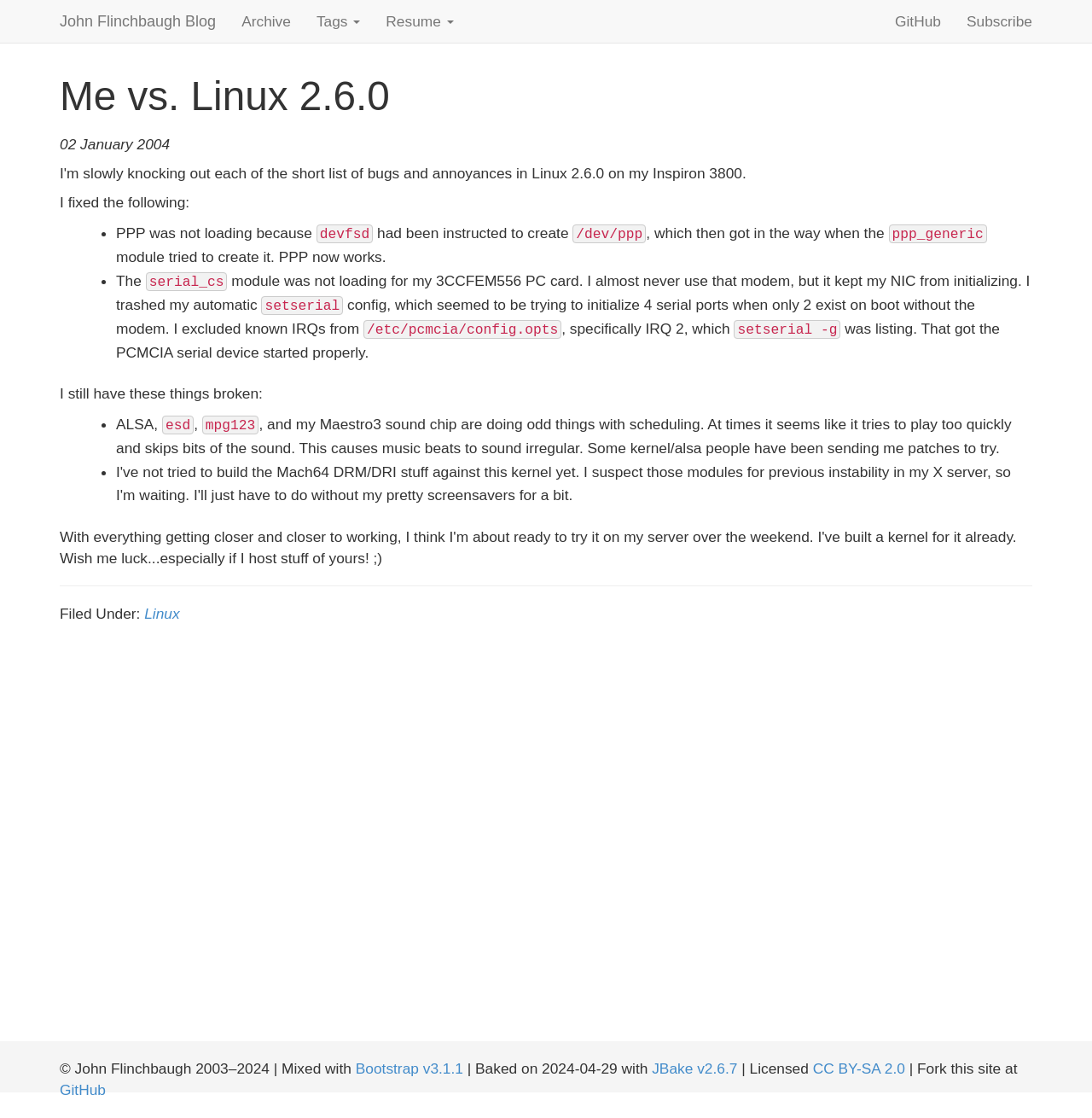Could you please study the image and provide a detailed answer to the question:
What is the date of the blog post?

I found the date of the blog post by looking at the StaticText element with the content '02 January 2004' which is located below the main heading 'Me vs. Linux 2.6.0'.